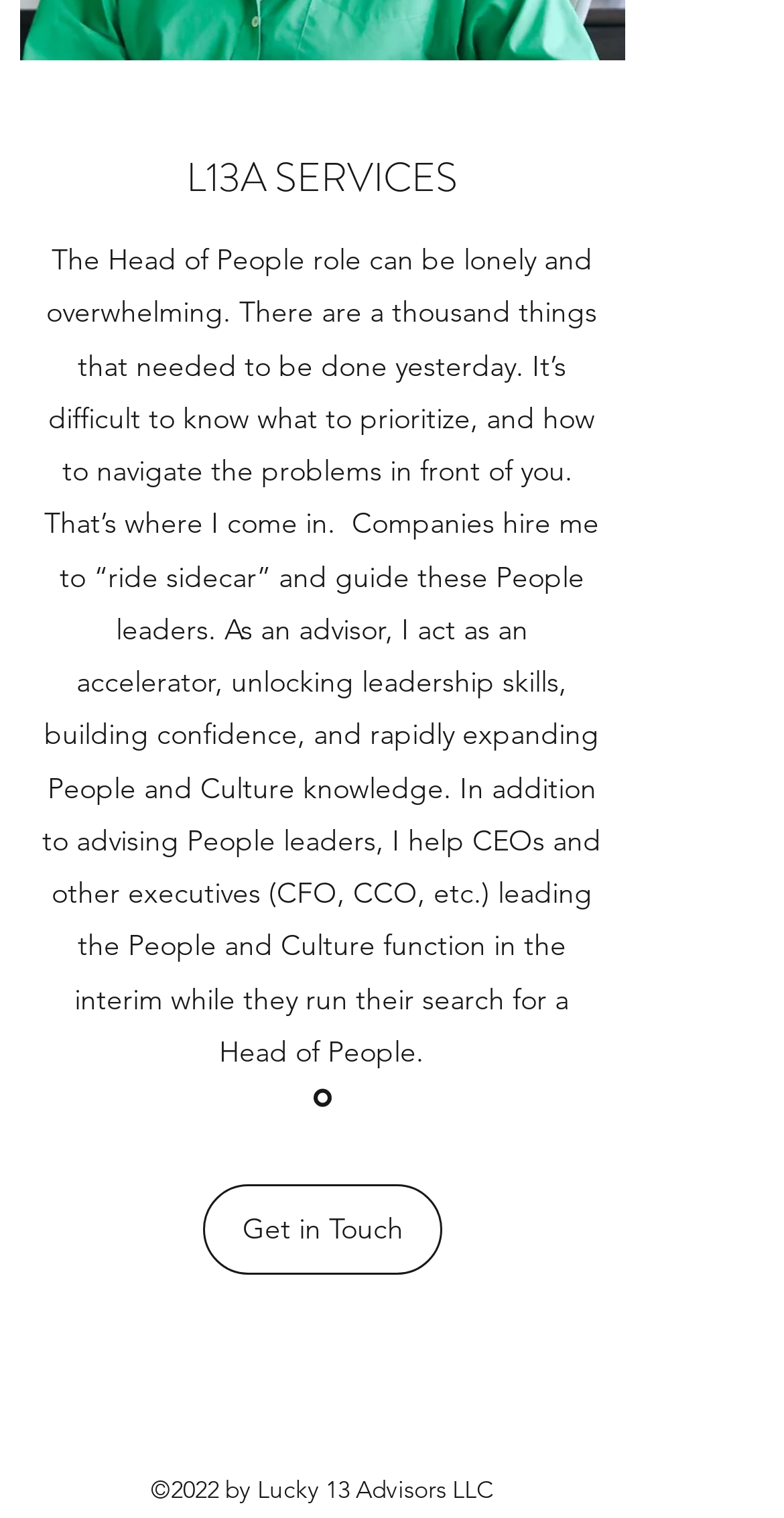Find the bounding box coordinates corresponding to the UI element with the description: "Get in Touch". The coordinates should be formatted as [left, top, right, bottom], with values as floats between 0 and 1.

[0.259, 0.78, 0.564, 0.84]